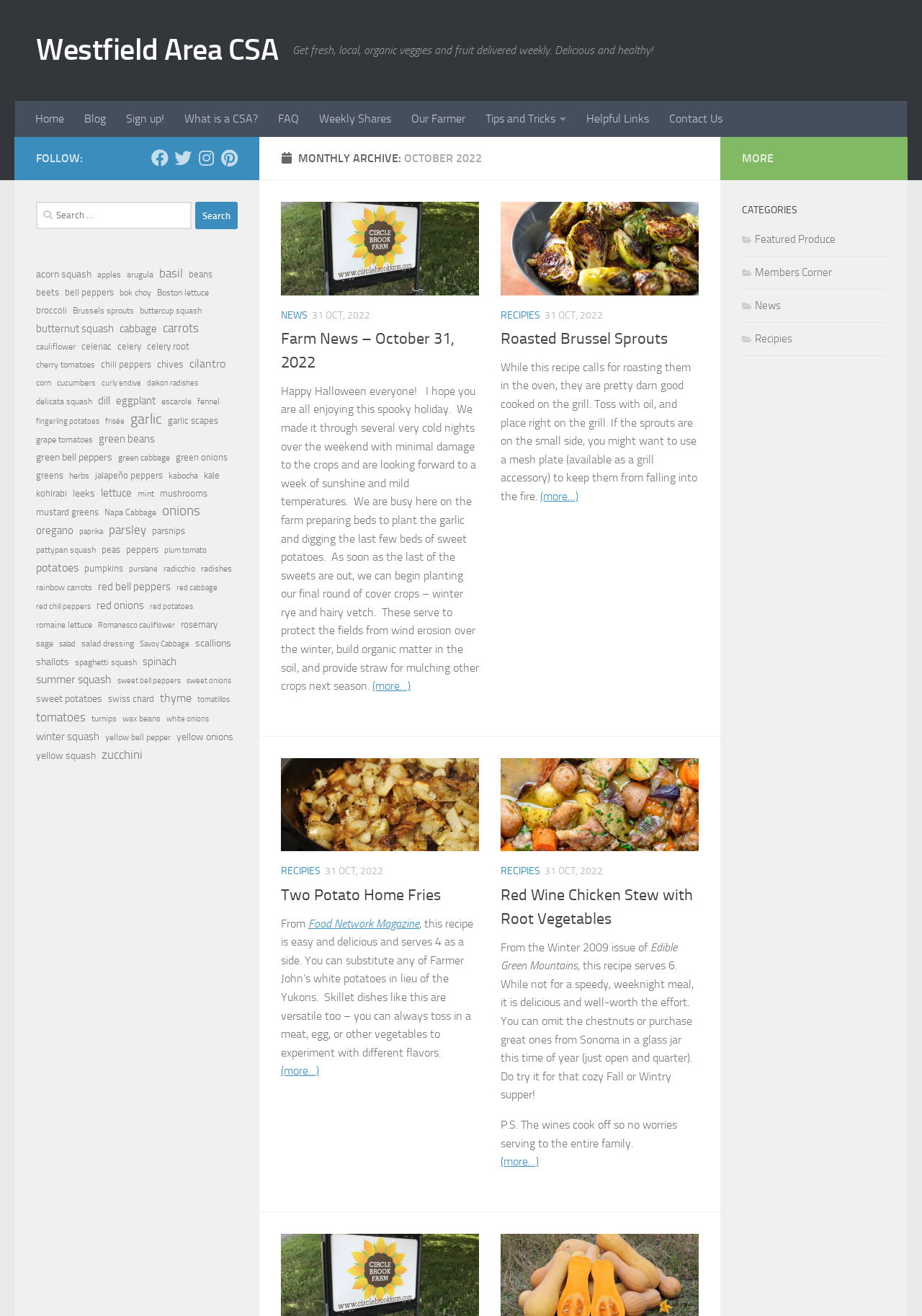Identify the bounding box coordinates of the region I need to click to complete this instruction: "click on 'Privacy Policy'".

None